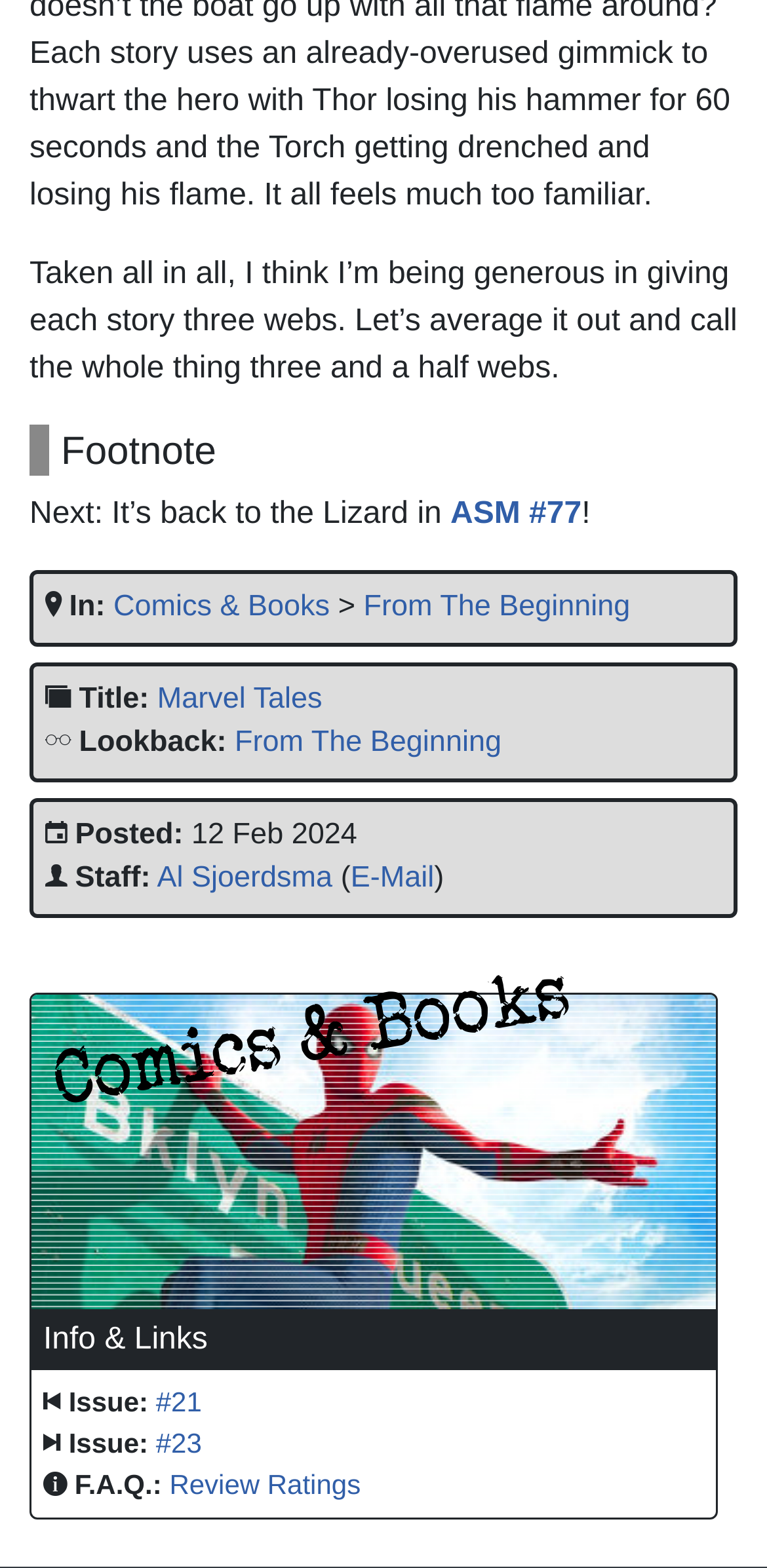Reply to the question with a brief word or phrase: What is the rating of the story?

three and a half webs